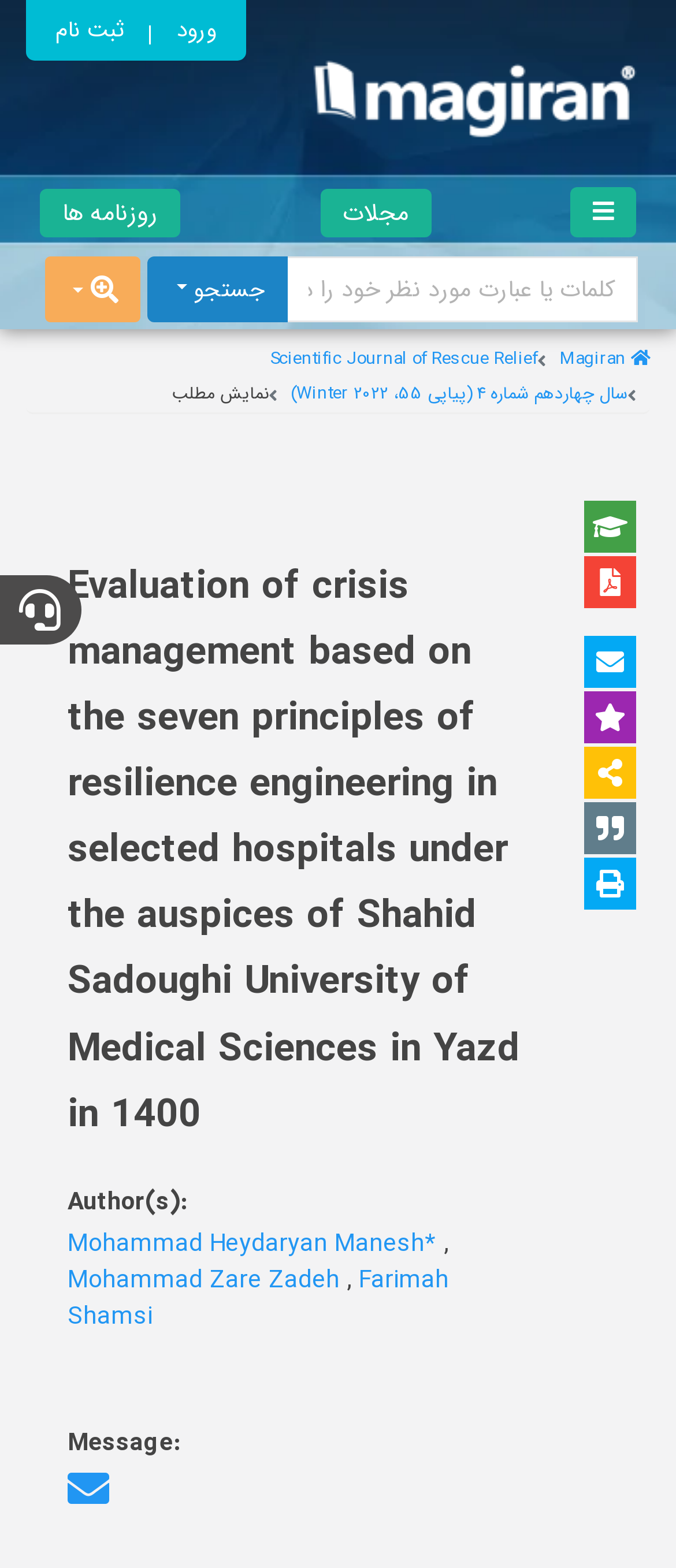Could you specify the bounding box coordinates for the clickable section to complete the following instruction: "Click on Facebook"?

None